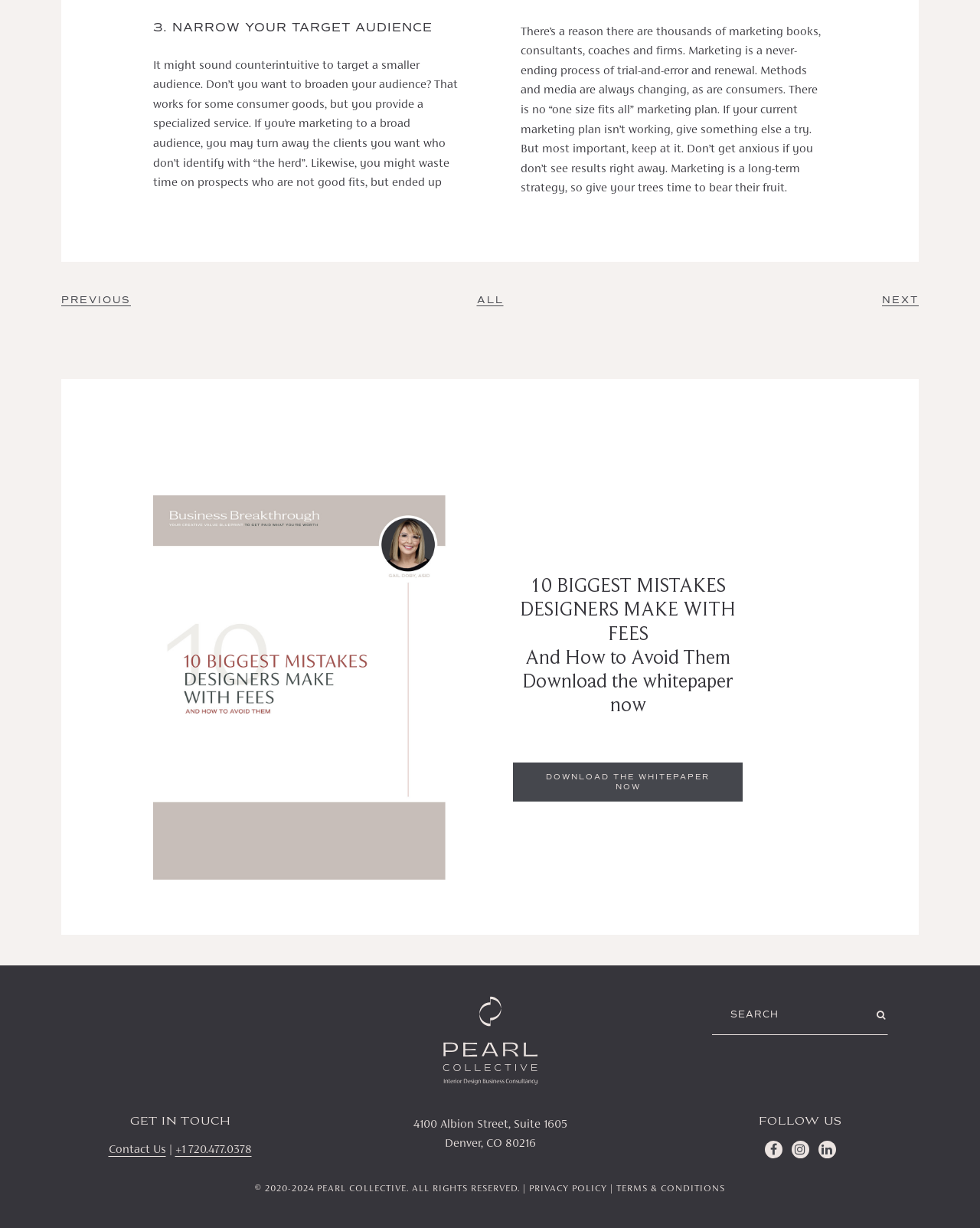Can you determine the bounding box coordinates of the area that needs to be clicked to fulfill the following instruction: "go to previous page"?

[0.062, 0.24, 0.134, 0.25]